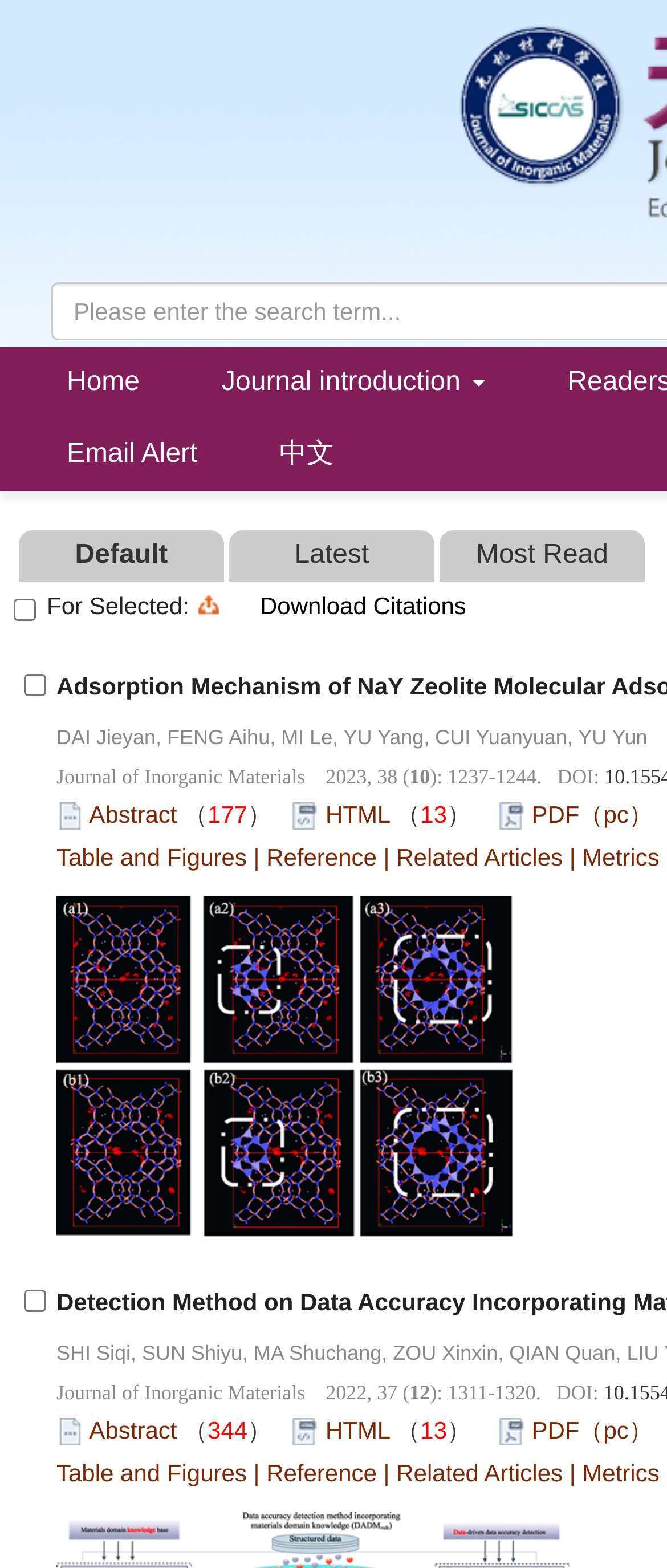Identify the bounding box coordinates for the element you need to click to achieve the following task: "Click on the 'Home' link". The coordinates must be four float values ranging from 0 to 1, formatted as [left, top, right, bottom].

[0.038, 0.221, 0.271, 0.267]